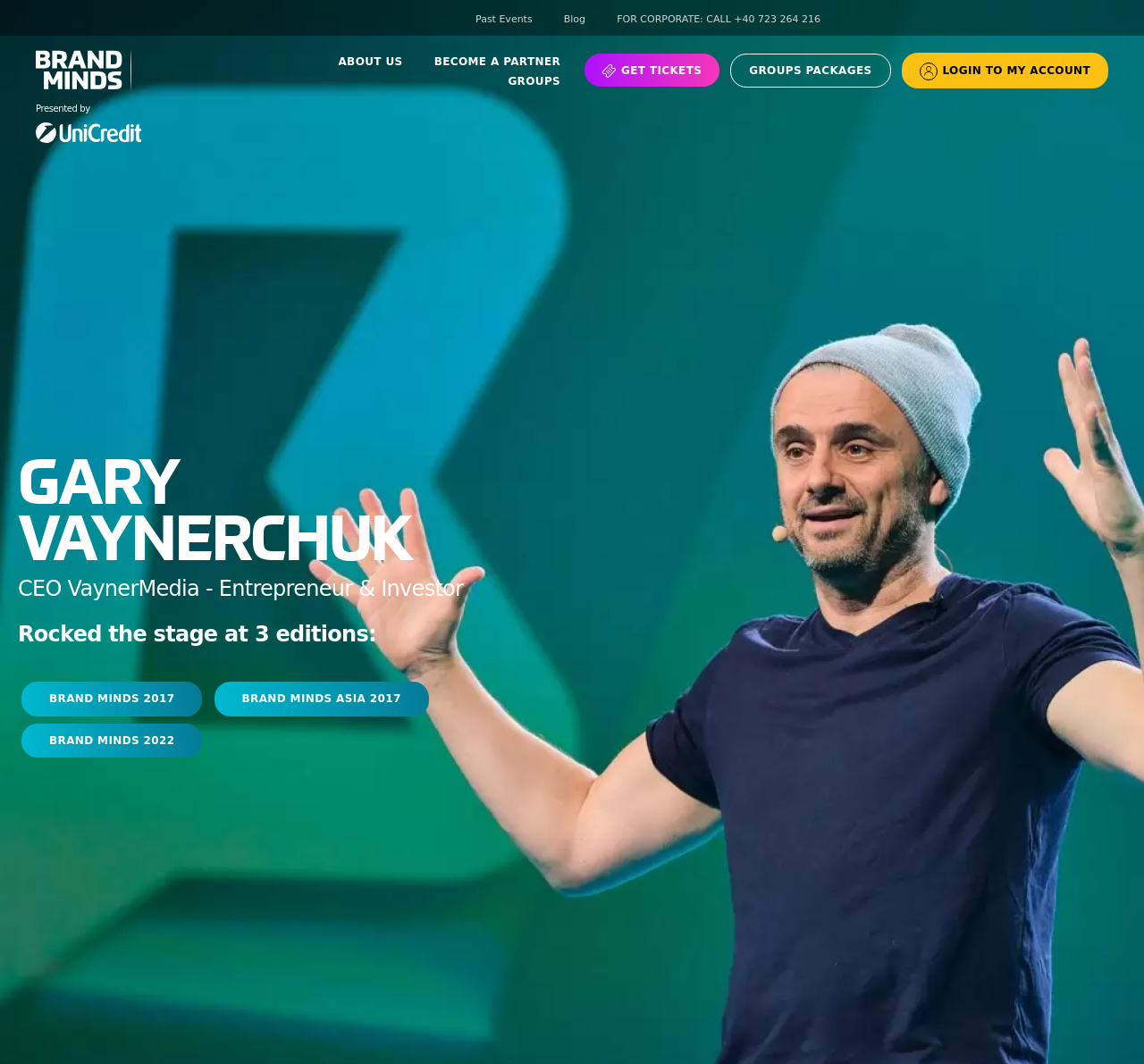Determine the bounding box coordinates of the section I need to click to execute the following instruction: "Login to my account". Provide the coordinates as four float numbers between 0 and 1, i.e., [left, top, right, bottom].

[0.788, 0.049, 0.969, 0.083]